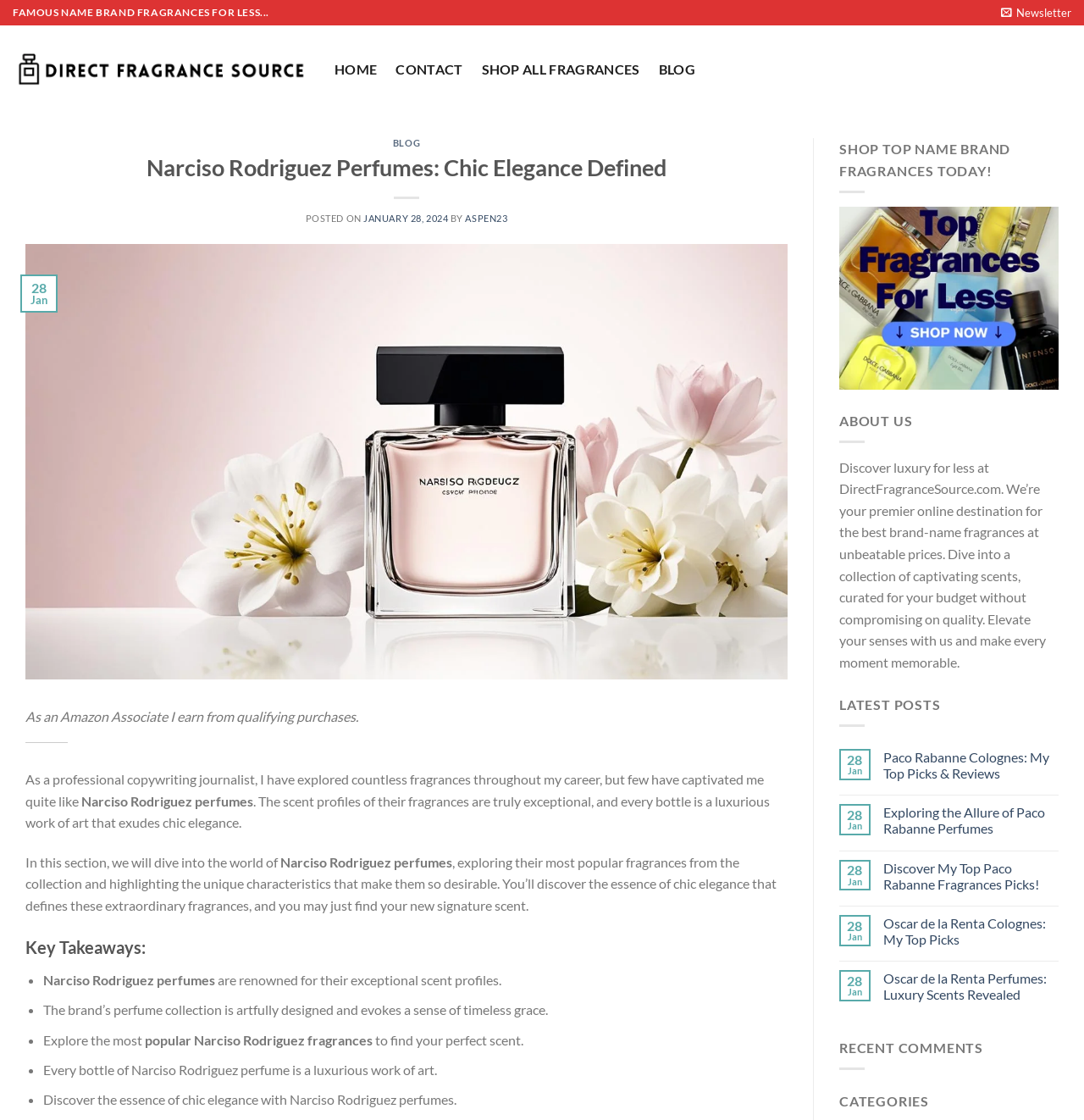Locate the bounding box coordinates of the element I should click to achieve the following instruction: "Discover luxury fragrances for less".

[0.774, 0.126, 0.932, 0.159]